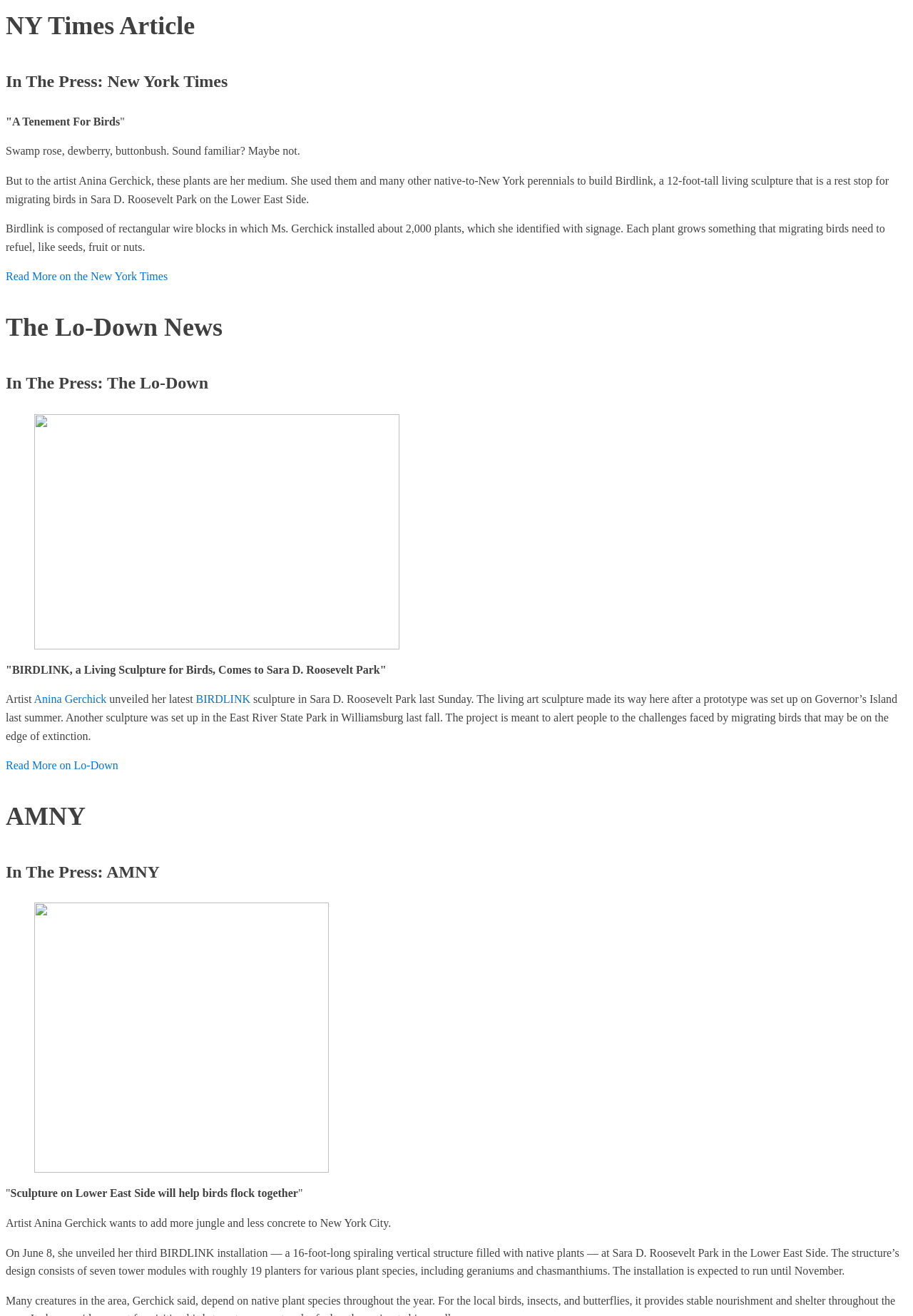What is the location of the park mentioned in the articles?
From the details in the image, provide a complete and detailed answer to the question.

I found the location 'Lower East Side' mentioned in multiple static text elements, which suggests that it is the location of the park where the living sculpture is installed.